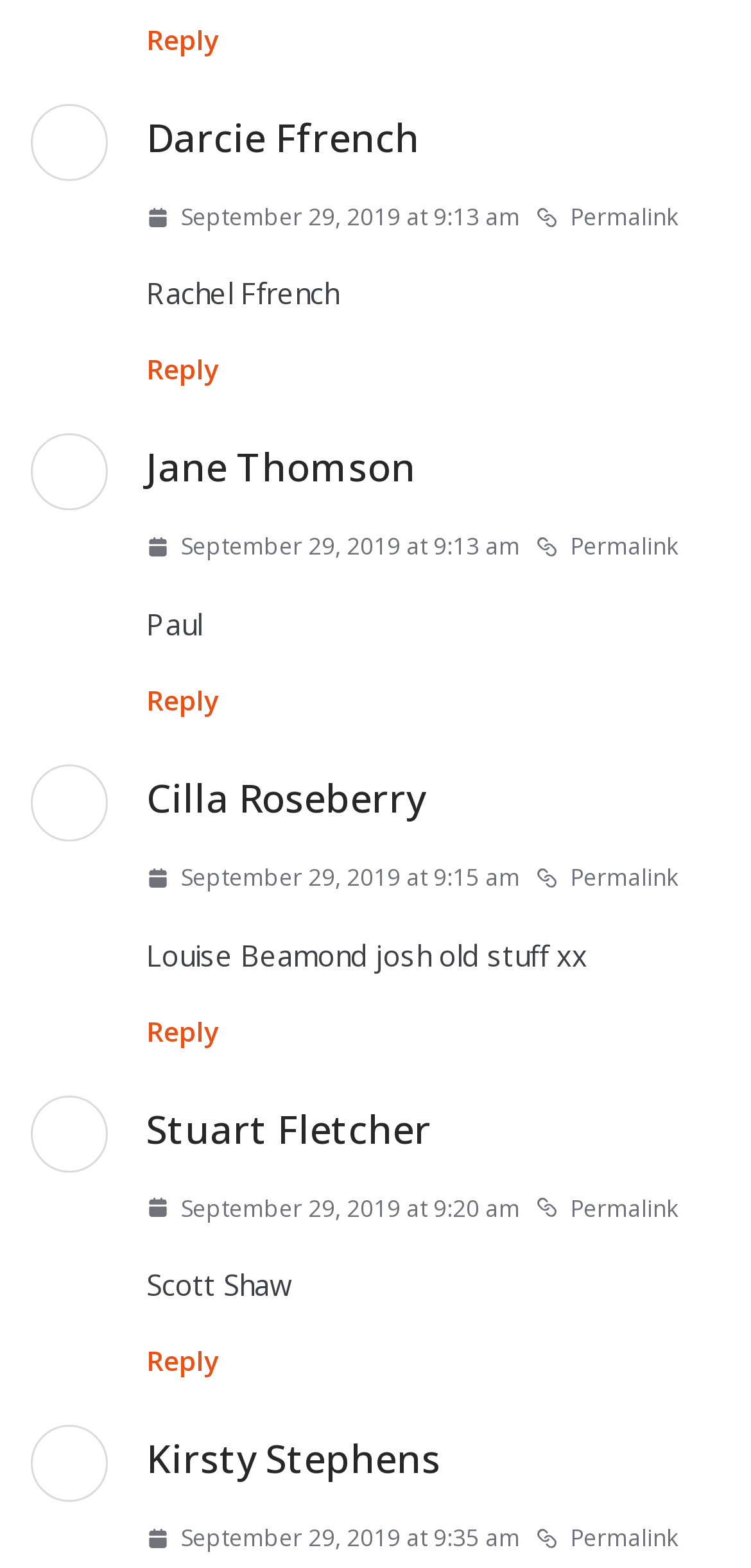Determine the bounding box coordinates of the clickable element to achieve the following action: 'Reply to Stuart Fletcher'. Provide the coordinates as four float values between 0 and 1, formatted as [left, top, right, bottom].

[0.195, 0.856, 0.292, 0.879]